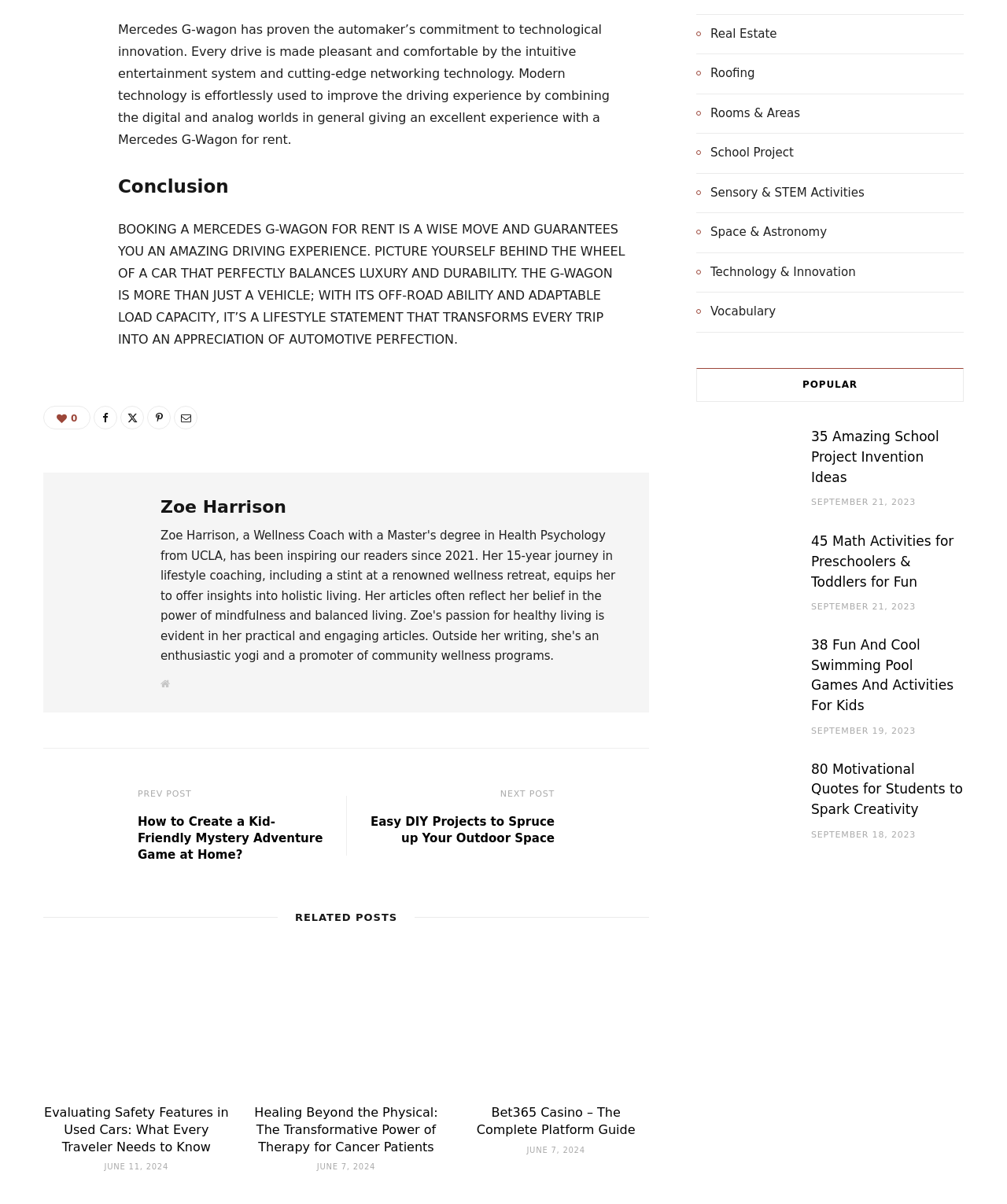Please specify the bounding box coordinates of the element that should be clicked to execute the given instruction: 'View the 'Easy DIY Projects to Spruce up Your Outdoor Space' post'. Ensure the coordinates are four float numbers between 0 and 1, expressed as [left, top, right, bottom].

[0.566, 0.655, 0.645, 0.717]